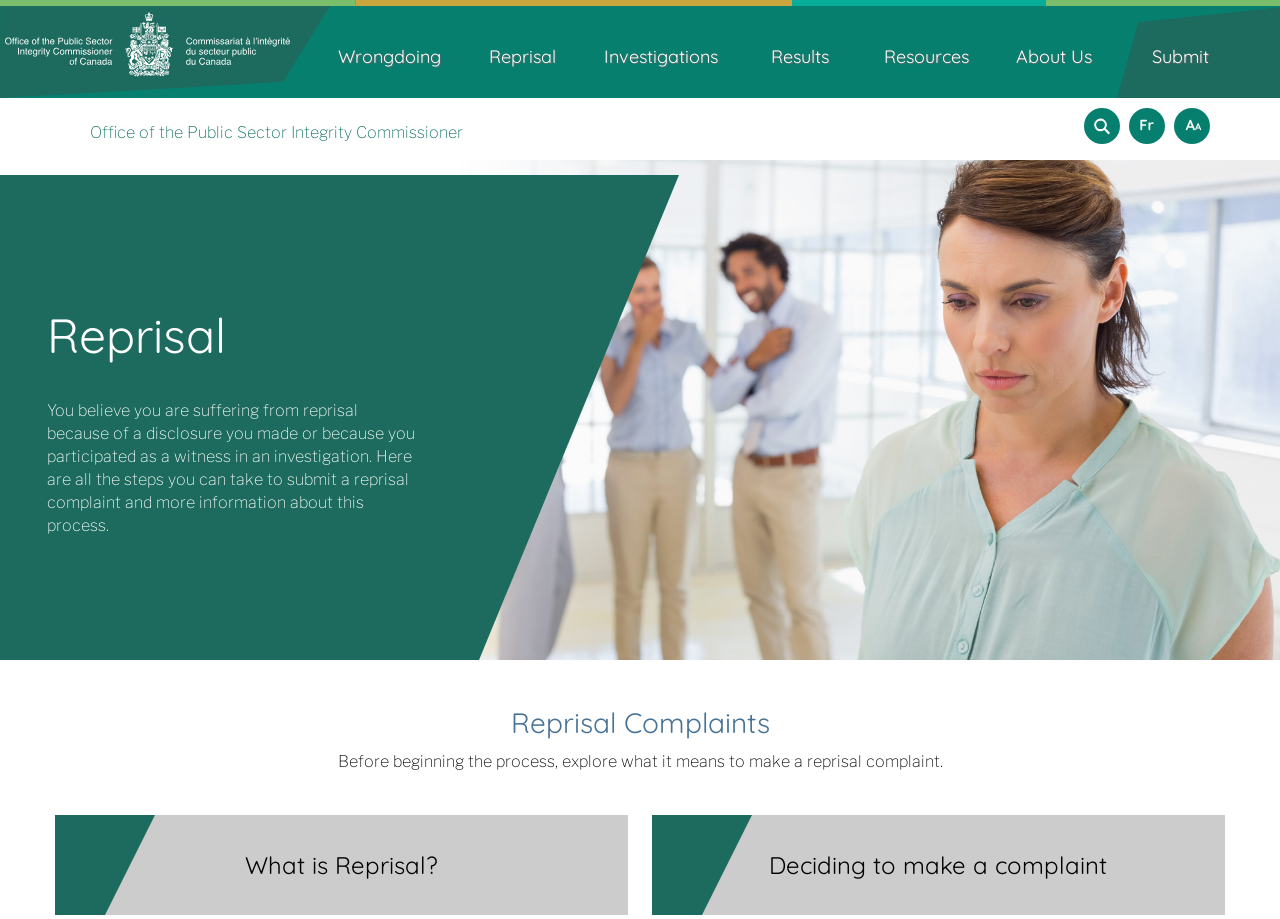Find the bounding box coordinates of the clickable element required to execute the following instruction: "Select French language". Provide the coordinates as four float numbers between 0 and 1, i.e., [left, top, right, bottom].

[0.882, 0.118, 0.905, 0.15]